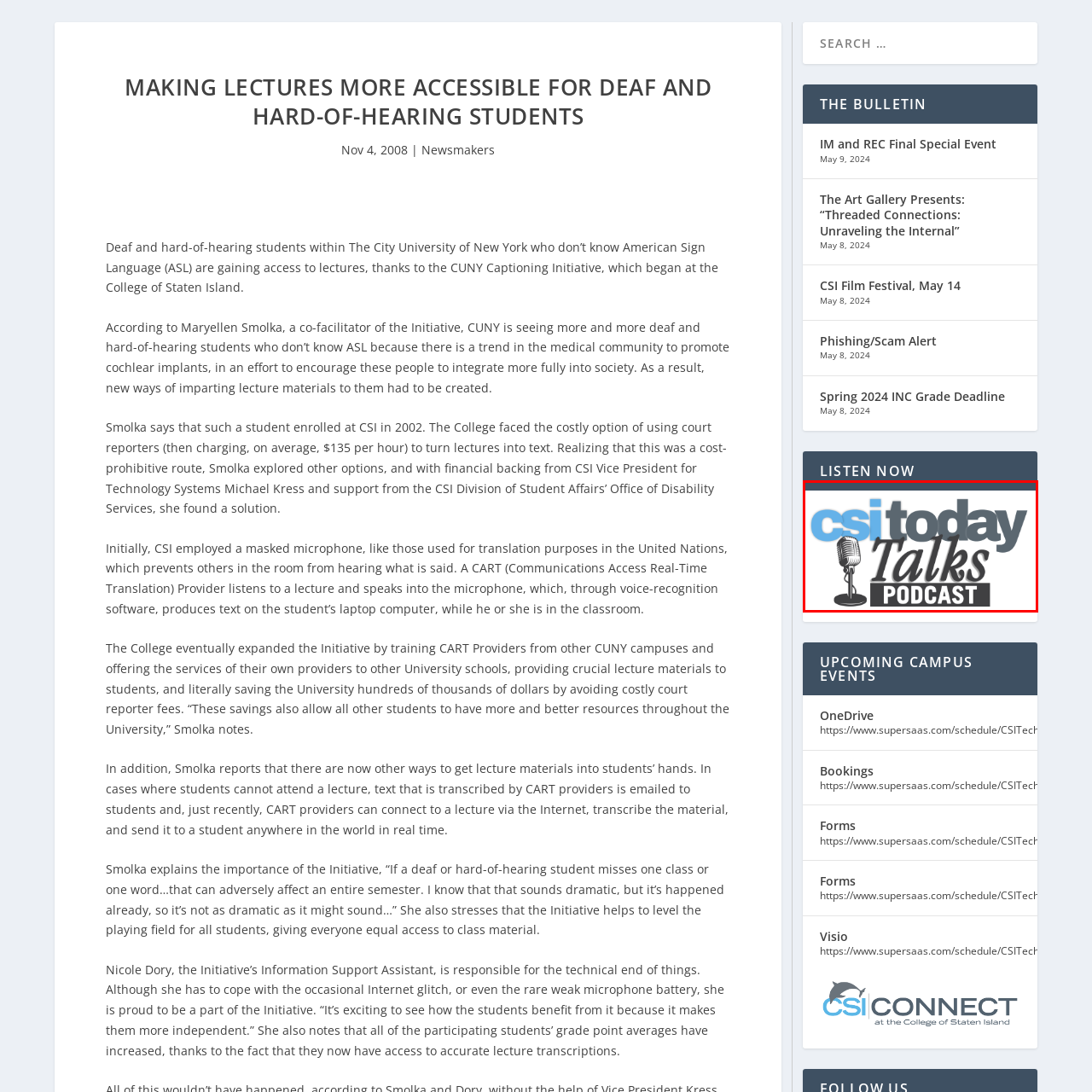What is the font style of 'Today Talks' and 'PODCAST'?
Observe the image enclosed by the red boundary and respond with a one-word or short-phrase answer.

Bold, darker font